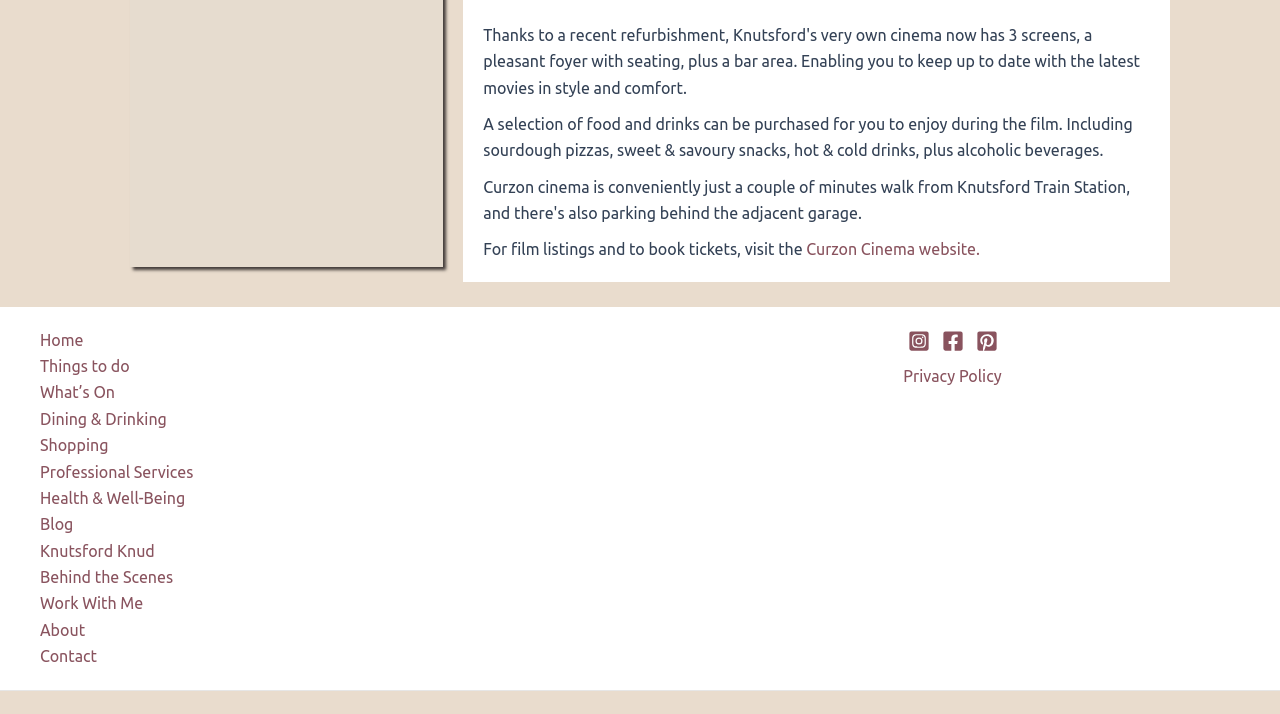Please study the image and answer the question comprehensively:
How many navigation links are present in the main header menu?

The navigation element with ID 189 contains 12 link elements, namely Home, Things to do, What’s On, Dining & Drinking, Shopping, Professional Services, Health & Well-Being, Blog, Knutsford Knud, Behind the Scenes, Work With Me, and About, which are part of the main header menu.